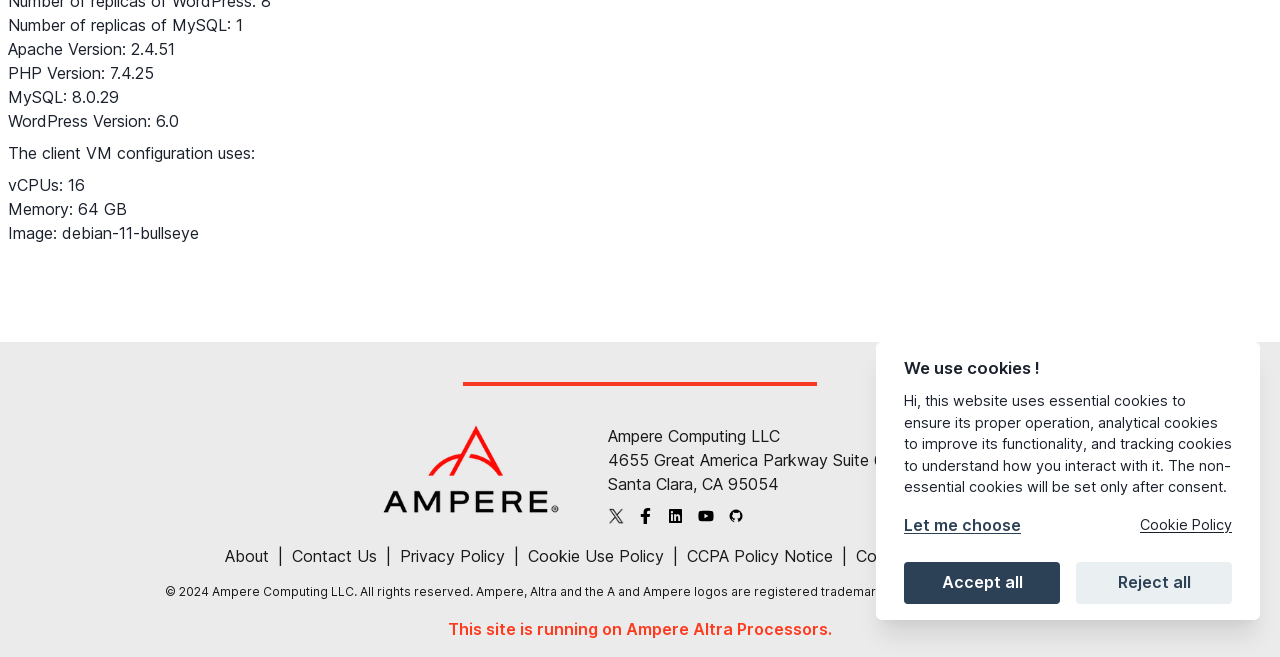Determine the bounding box coordinates for the UI element matching this description: "Let me choose".

[0.706, 0.782, 0.798, 0.819]